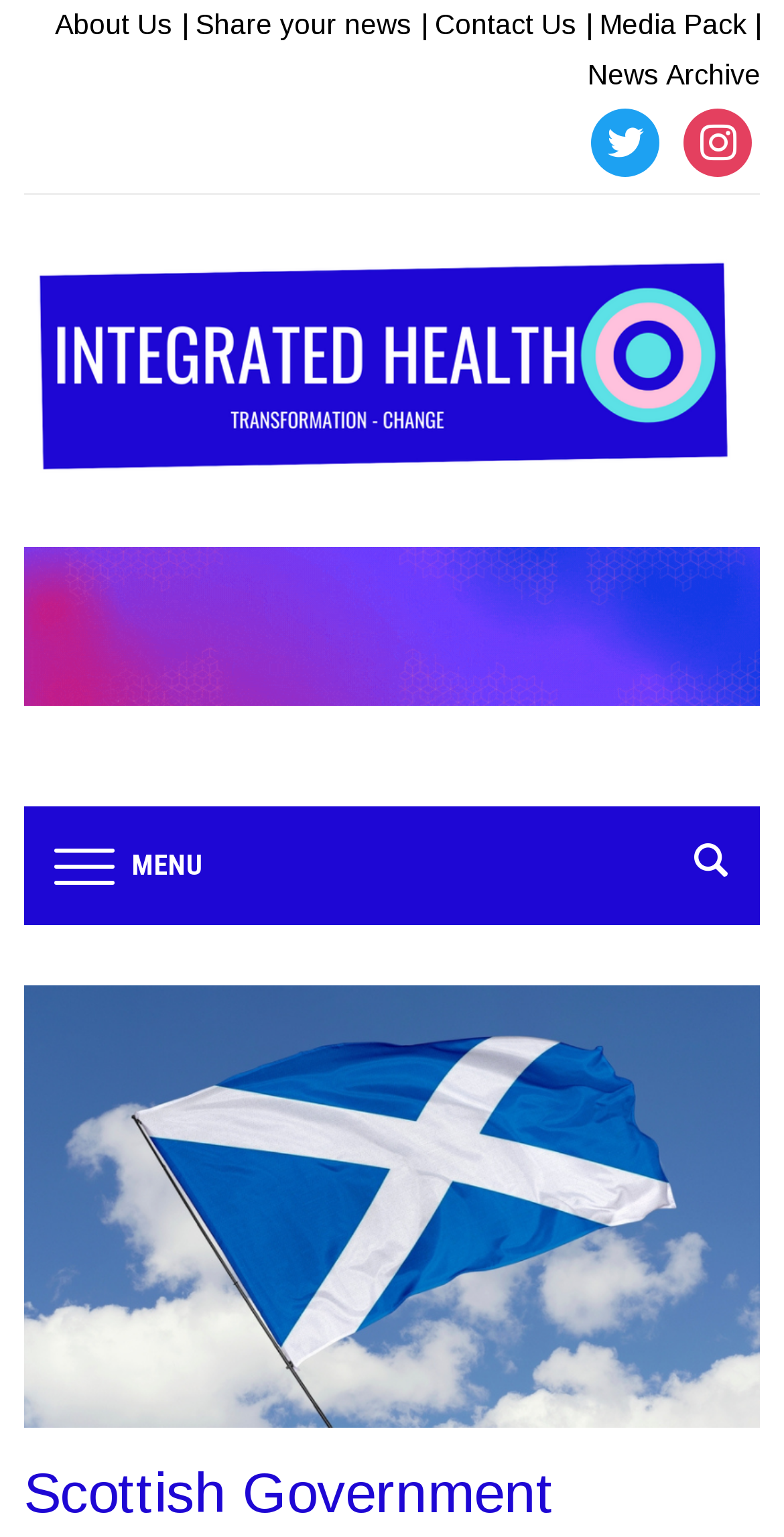Please specify the bounding box coordinates in the format (top-left x, top-left y, bottom-right x, bottom-right y), with values ranging from 0 to 1. Identify the bounding box for the UI component described as follows: About Us |

[0.07, 0.005, 0.239, 0.026]